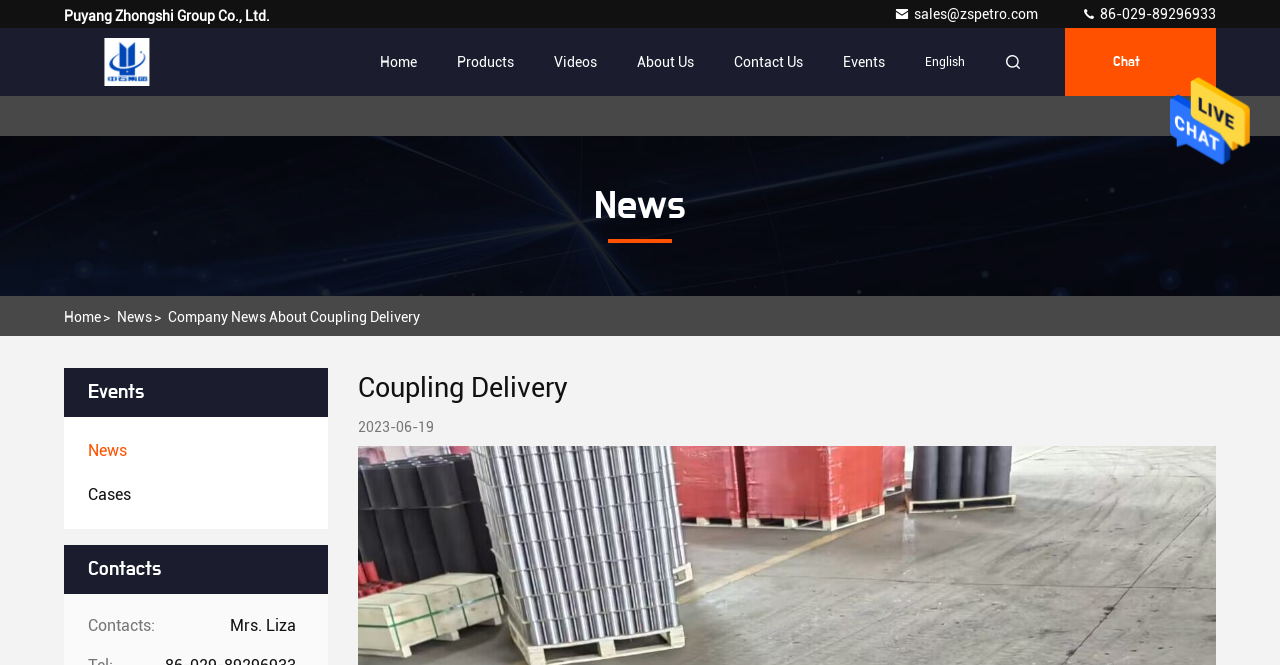Identify the bounding box coordinates of the region that should be clicked to execute the following instruction: "Search for something using the search form".

None